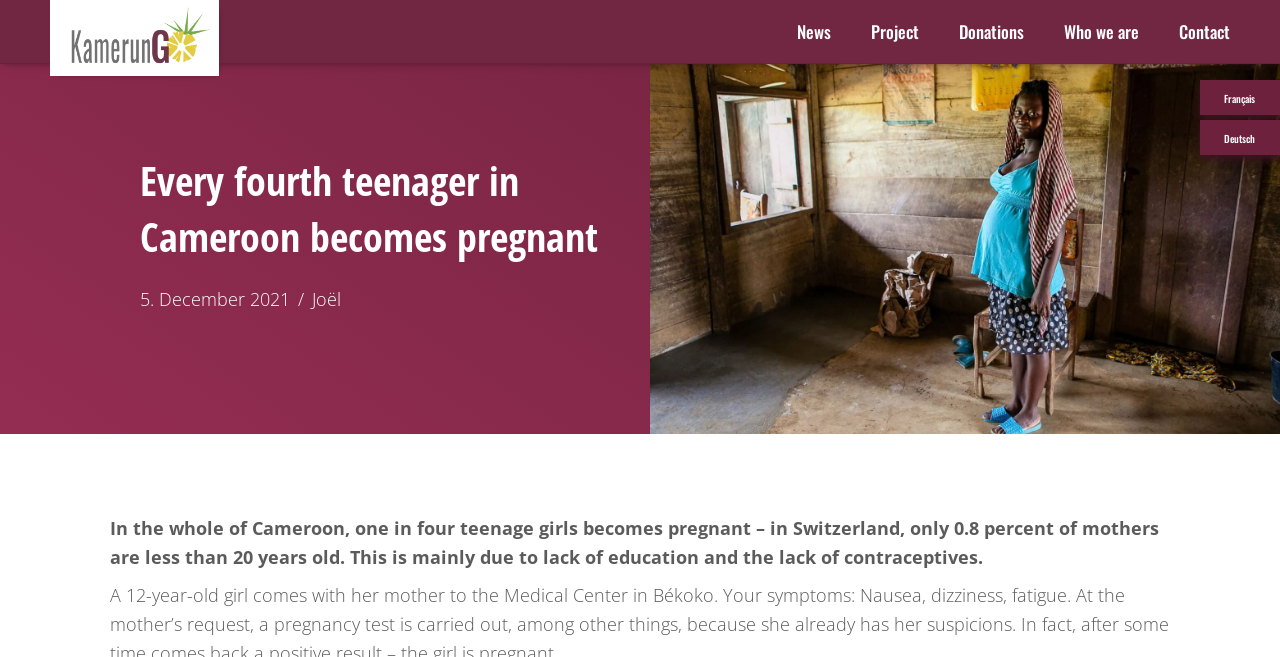Show the bounding box coordinates of the element that should be clicked to complete the task: "Sign up".

None